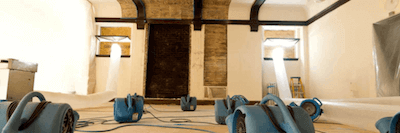Respond with a single word or phrase to the following question:
What is a potential consequence of not addressing water damage?

Mold growth